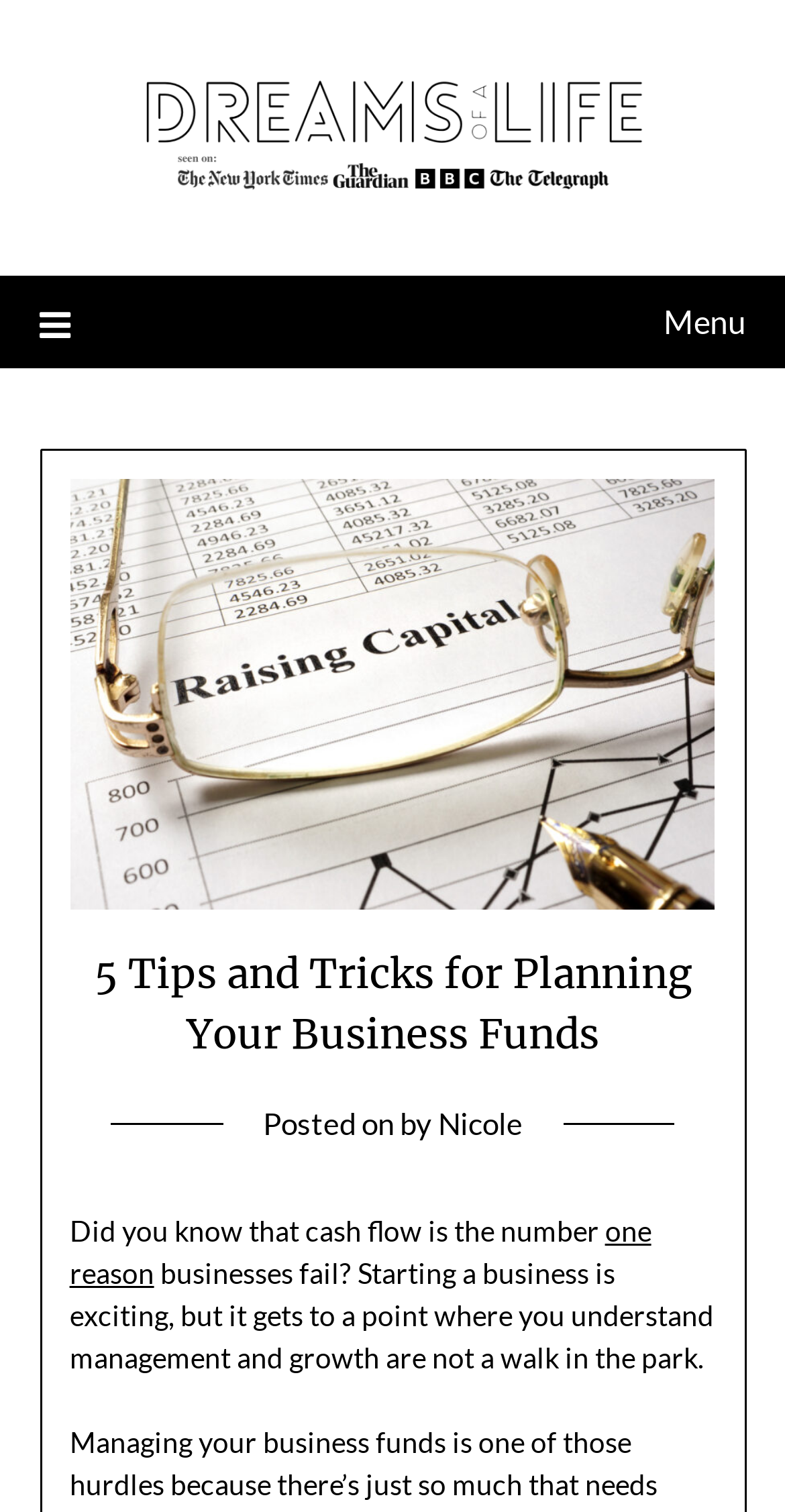Identify the bounding box coordinates of the HTML element based on this description: "one reason".

[0.089, 0.802, 0.83, 0.853]